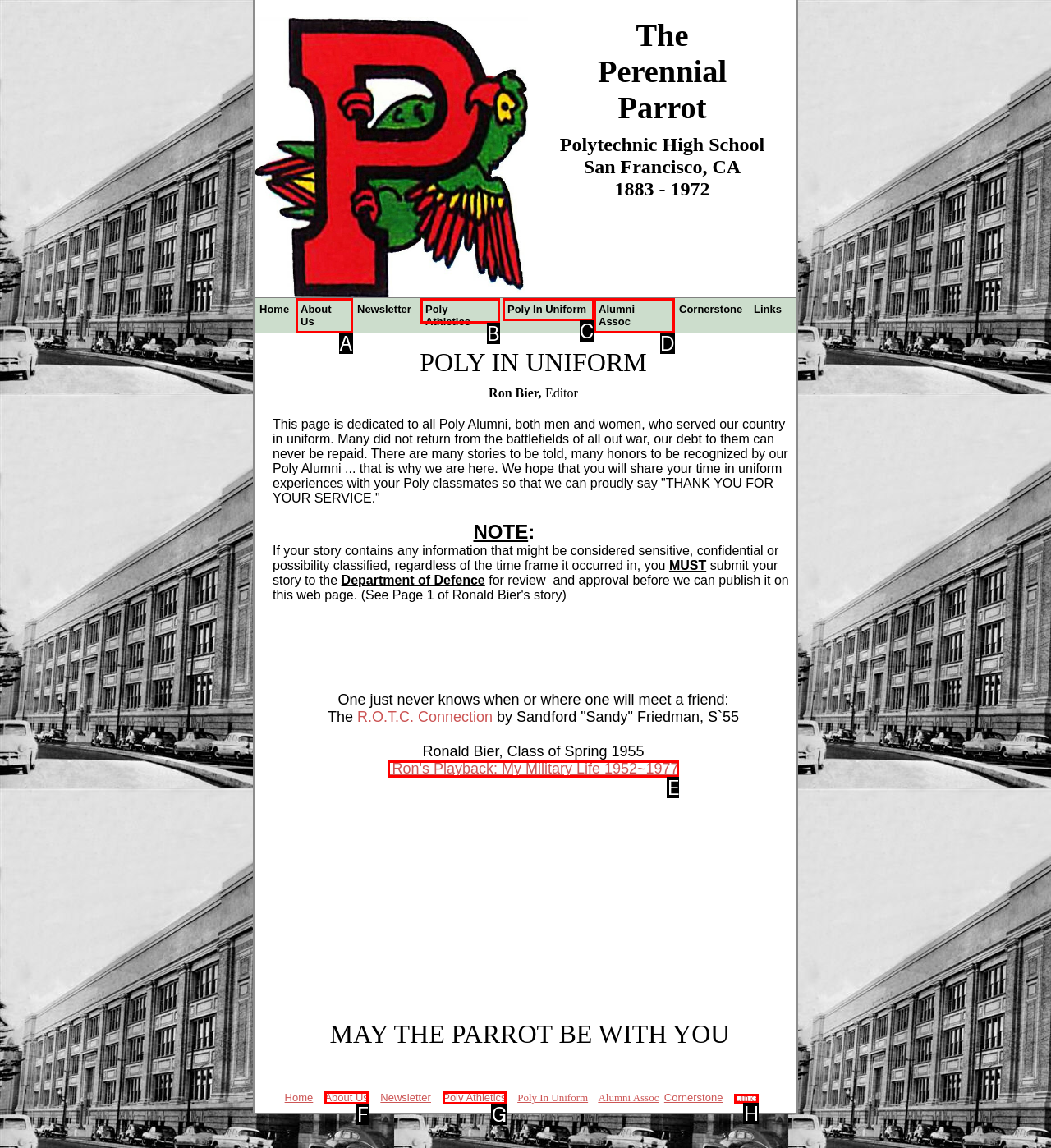Pick the option that should be clicked to perform the following task: Search for something
Answer with the letter of the selected option from the available choices.

None